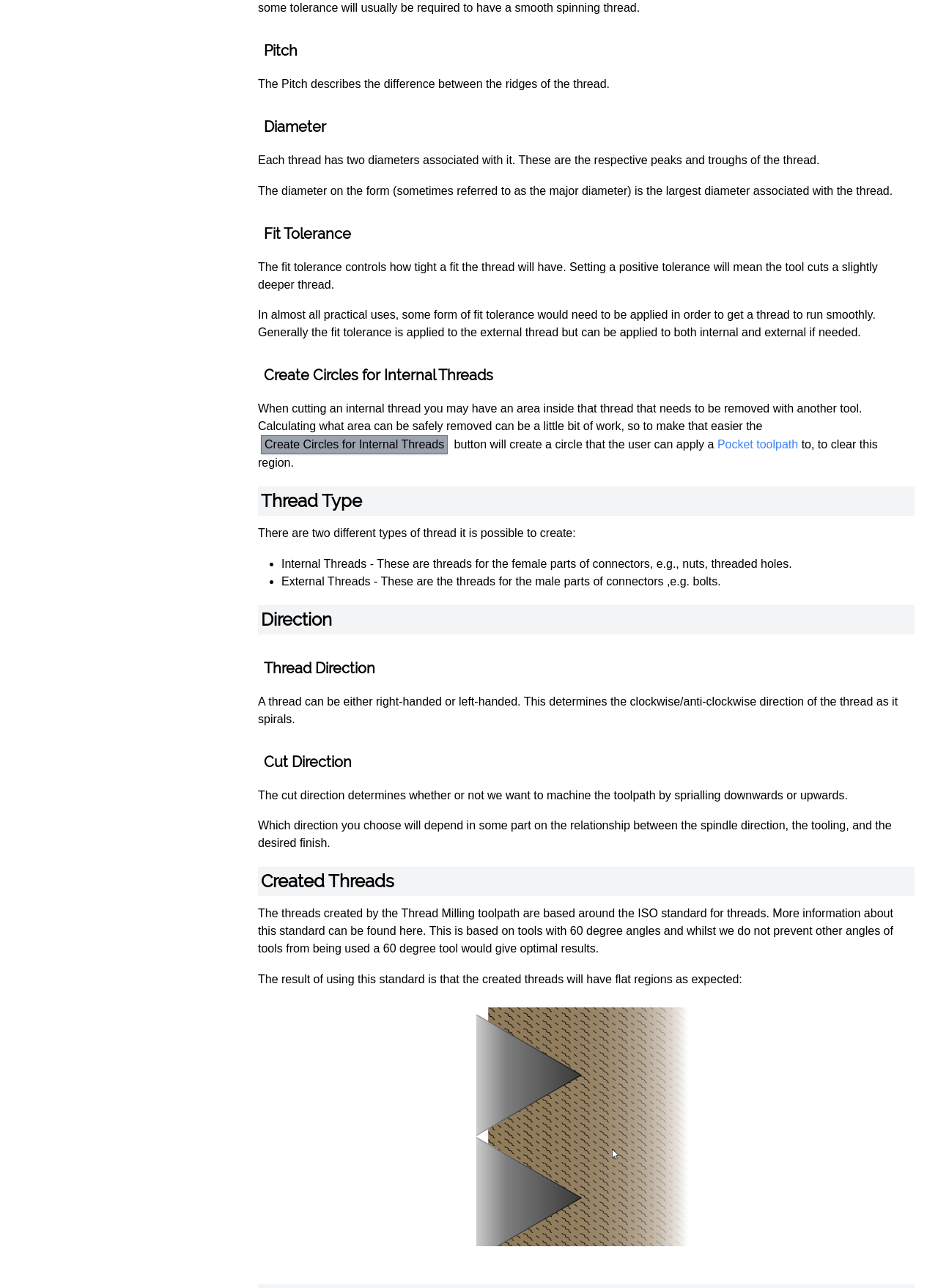Please mark the bounding box coordinates of the area that should be clicked to carry out the instruction: "Click on 'Extend Vectors'".

[0.012, 0.0, 0.099, 0.018]